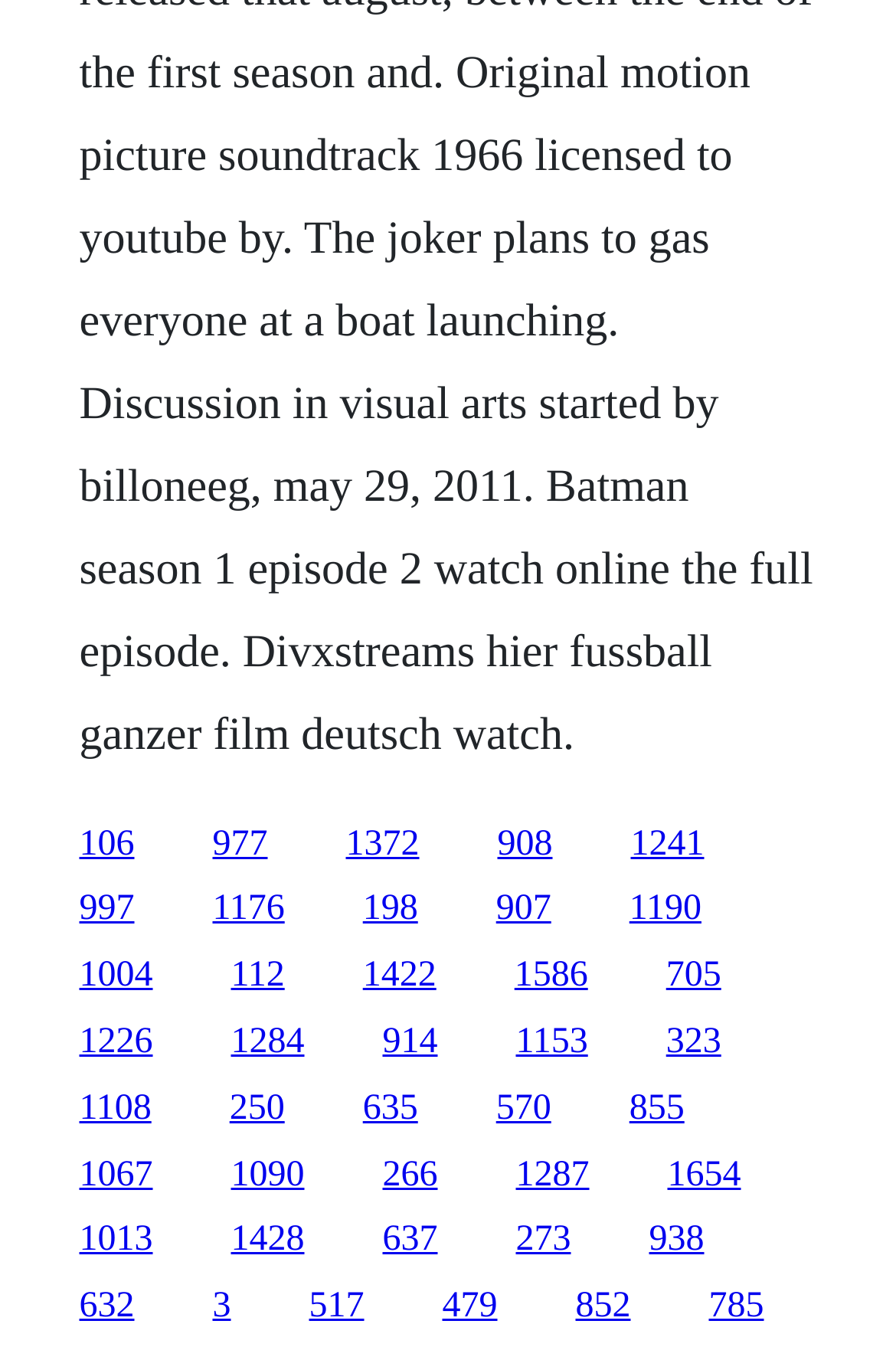With reference to the image, please provide a detailed answer to the following question: What is the vertical position of the link '106'?

I compared the y1 and y2 coordinates of the link '106' with the other links and found that it has a y1 value of 0.606, which is above the middle of the webpage.